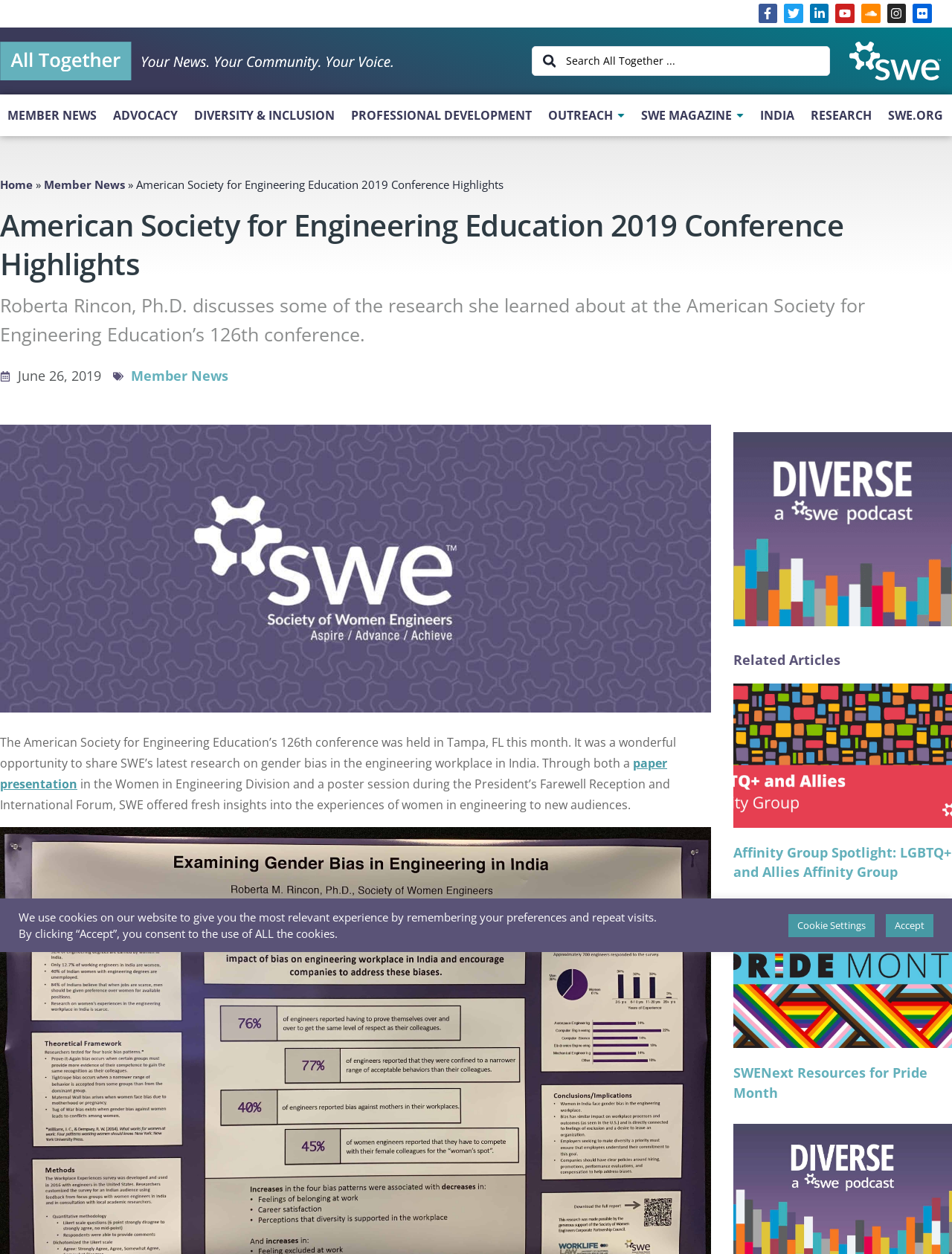Give an extensive and precise description of the webpage.

This webpage is about the American Society for Engineering Education's 2019 Conference Highlights. At the top, there are social media links, including Facebook, Twitter, LinkedIn, YouTube, SoundCloud, and Instagram, each accompanied by an image. Below these links, there is a search bar and a navigation menu with options such as Member News, Advocacy, Diversity & Inclusion, Professional Development, Outreach, SWE Magazine, India, Research, and SWE.org.

The main content of the page is divided into sections. The first section has a heading that reads "American Society for Engineering Education 2019 Conference Highlights" and a brief description of the conference. Below this, there is a time stamp indicating that the article was published on June 26, 2019.

The next section features an image of a person, Karen Roth, and a brief article about the conference, including a link to a paper presentation. The article discusses SWE's research on gender bias in the engineering workplace in India.

To the right of this section, there is a link to a podcast, "SWE Diverse Podcast – Always Running -", accompanied by an image.

Below these sections, there is a heading that reads "Related Articles" and two article previews. The first article is about the LGBTQ+ and Allies Affinity Group, and the second article is about SWENext Resources for Pride Month.

At the bottom of the page, there is a cookie policy notification with options to accept or customize cookie settings. There is also a "Scroll to top" button.